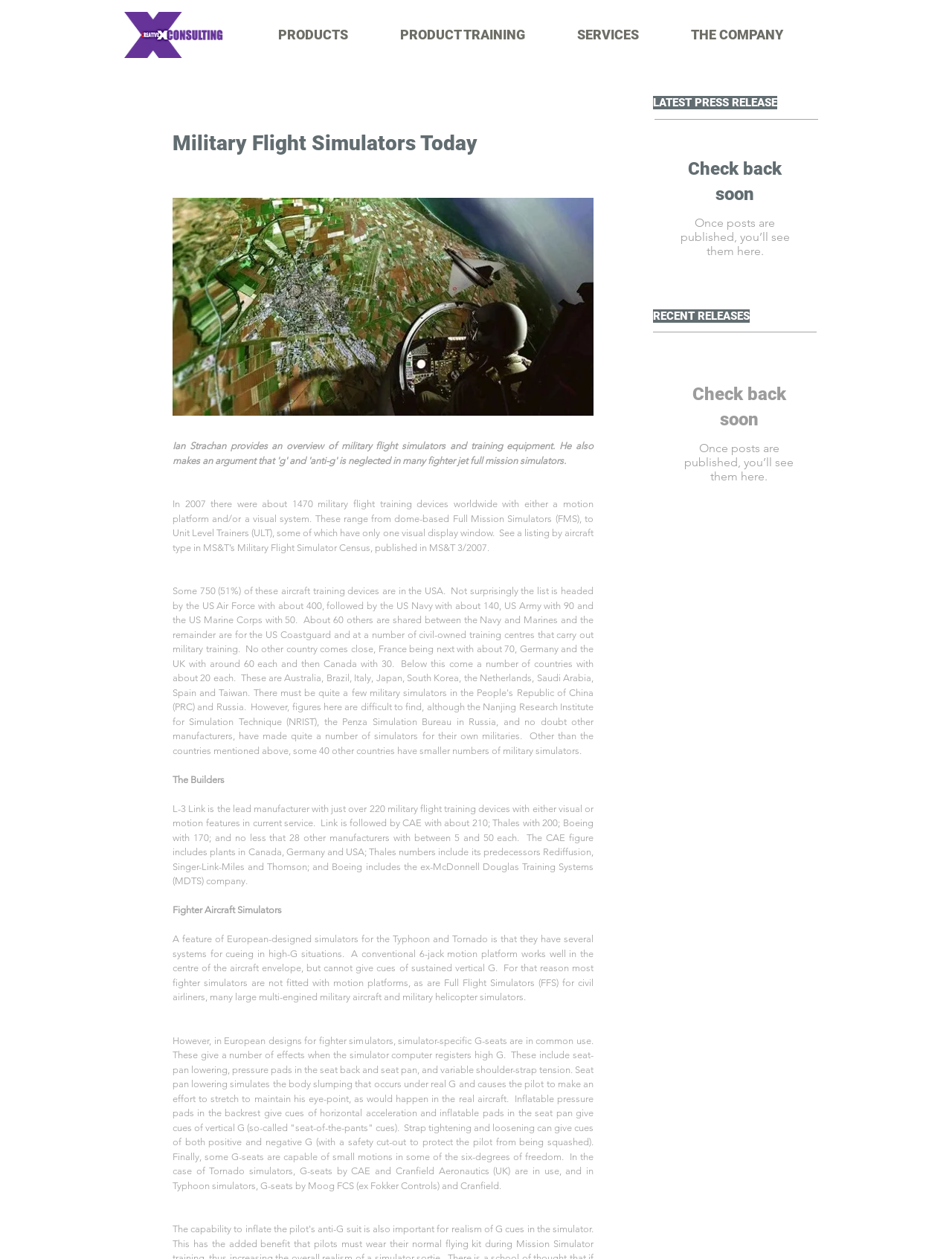Locate and generate the text content of the webpage's heading.

Military Flight Simulators Today